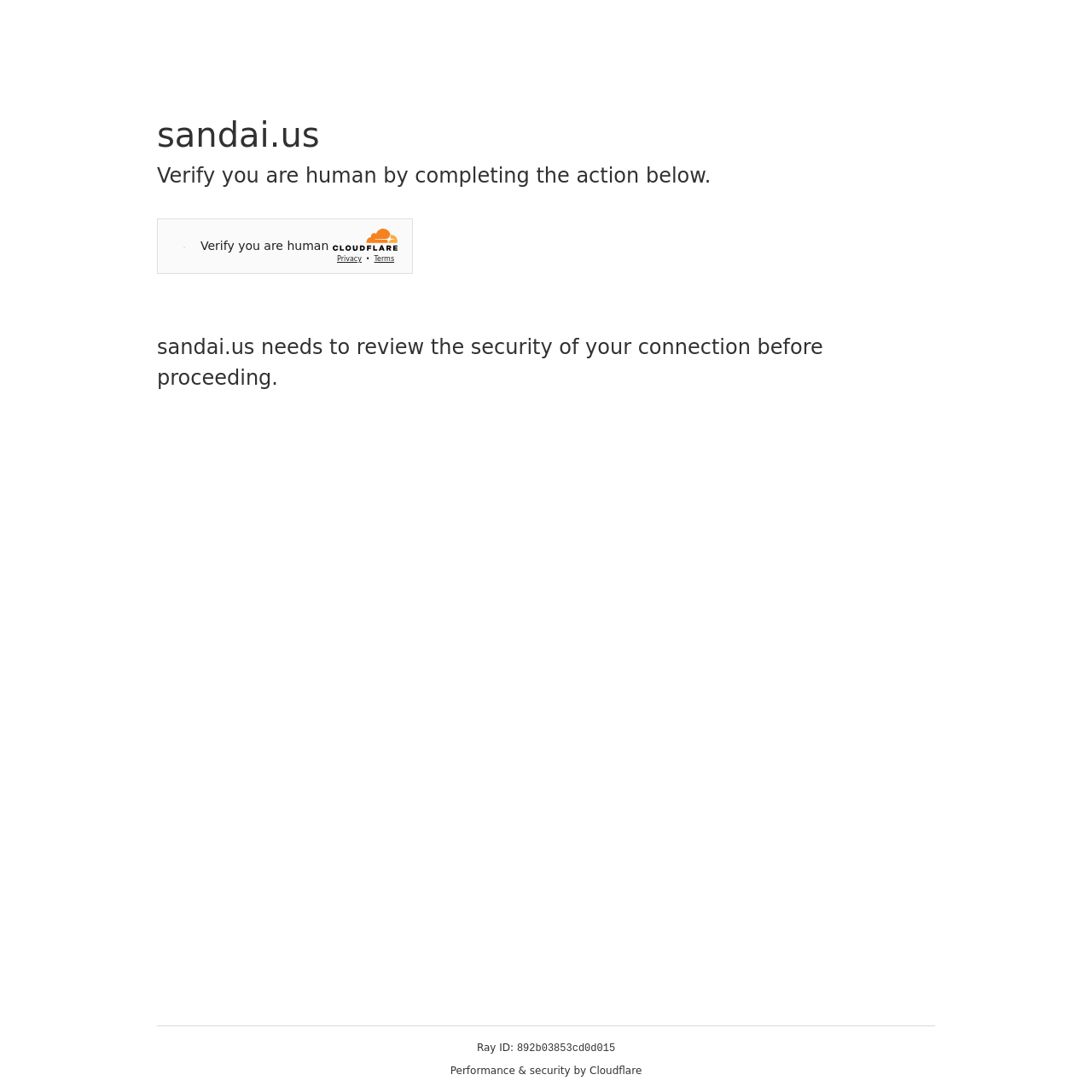What is the domain name of the website?
Refer to the image and respond with a one-word or short-phrase answer.

sandai.us